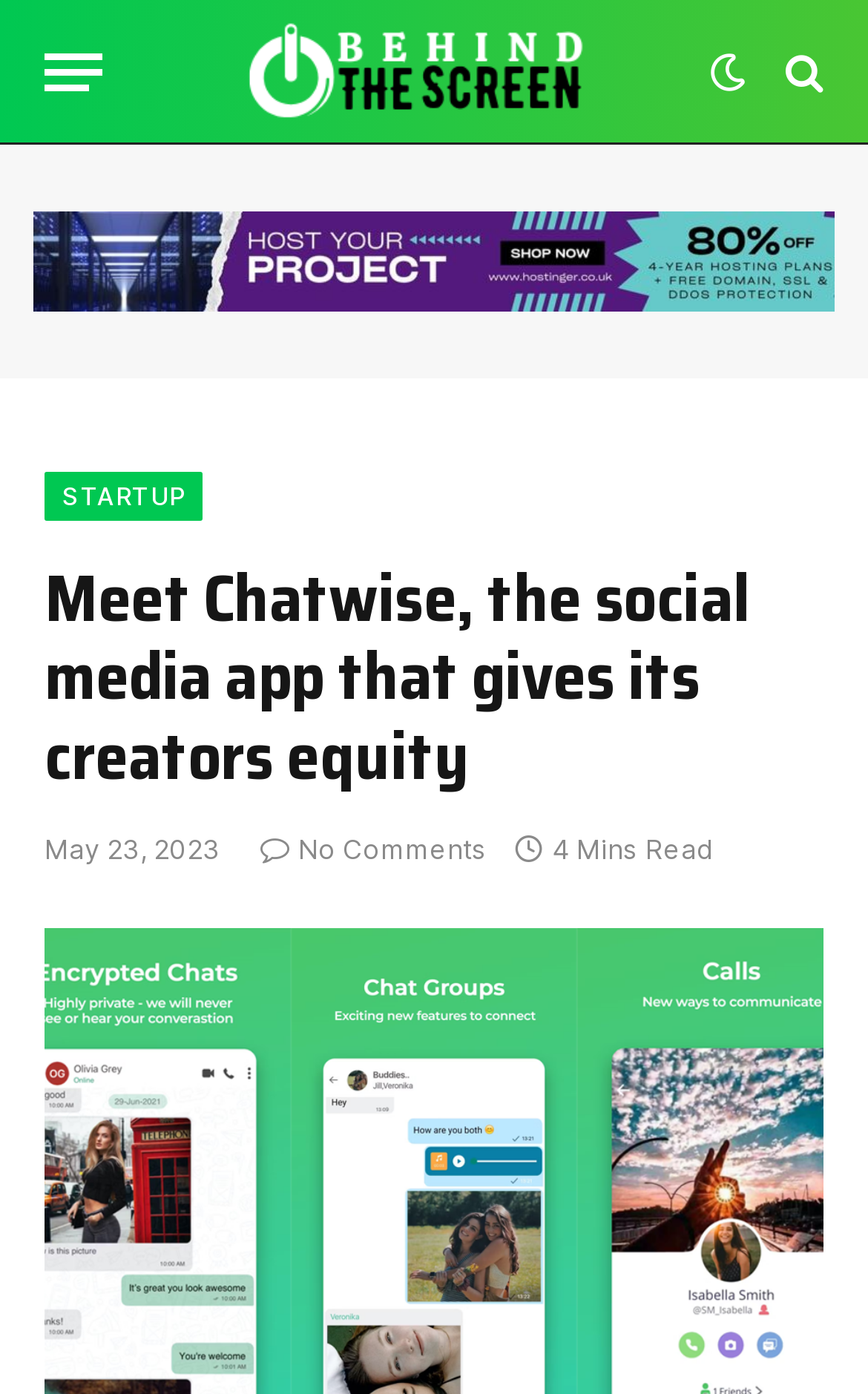From the webpage screenshot, predict the bounding box of the UI element that matches this description: "title="Search"".

[0.895, 0.016, 0.949, 0.088]